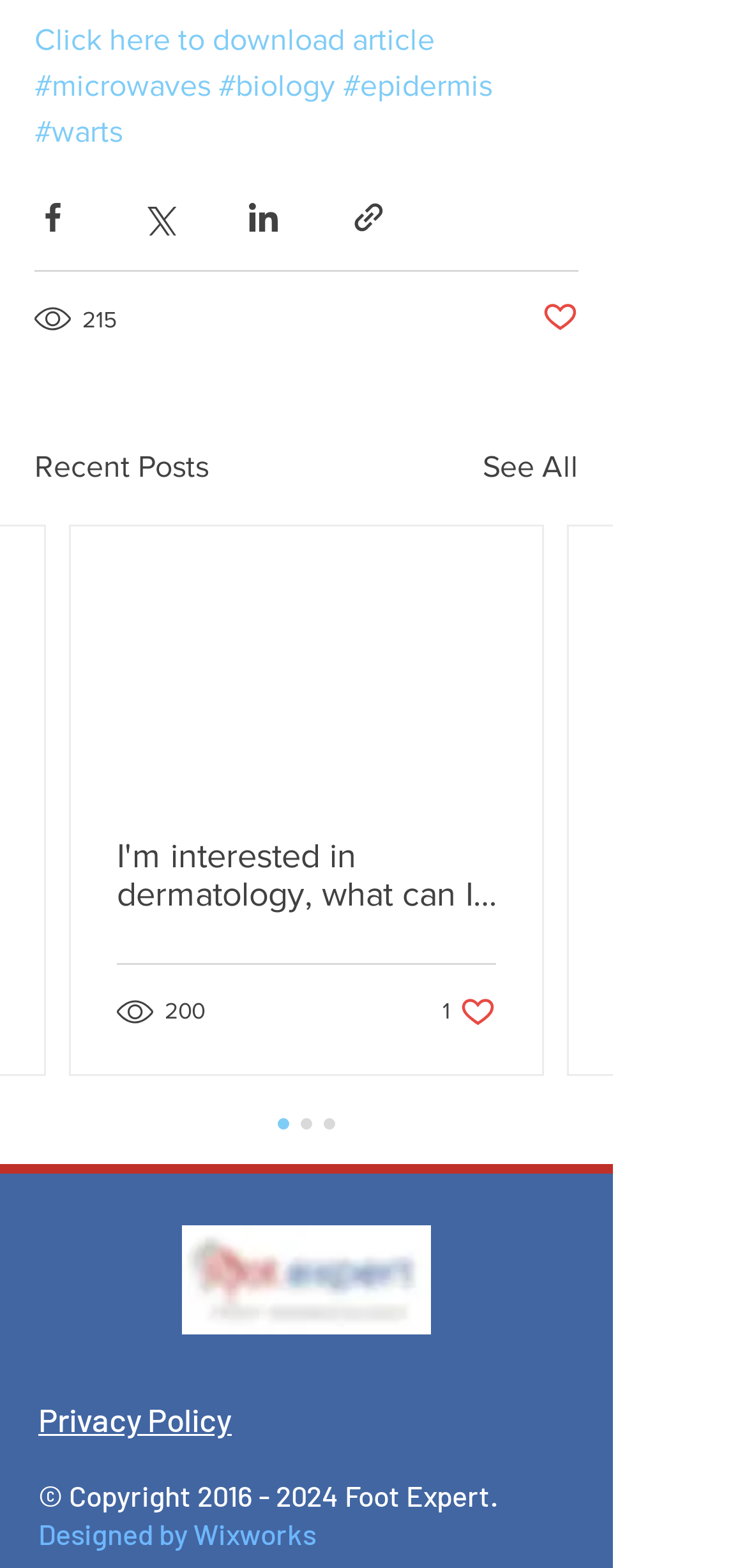Please find and report the bounding box coordinates of the element to click in order to perform the following action: "Click to download article". The coordinates should be expressed as four float numbers between 0 and 1, in the format [left, top, right, bottom].

[0.046, 0.014, 0.582, 0.034]